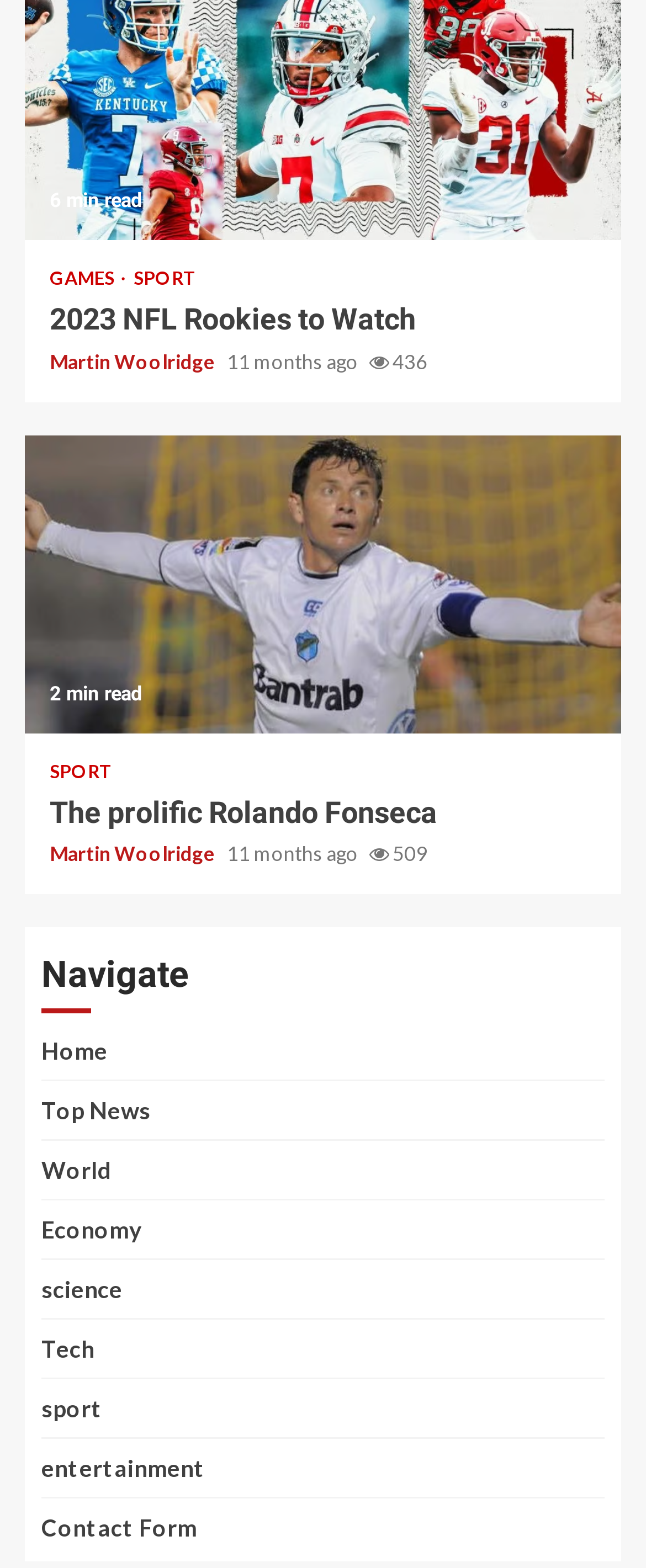Please answer the following question using a single word or phrase: Who is the author of the article 'The prolific Rolando Fonseca'?

Martin Woolridge